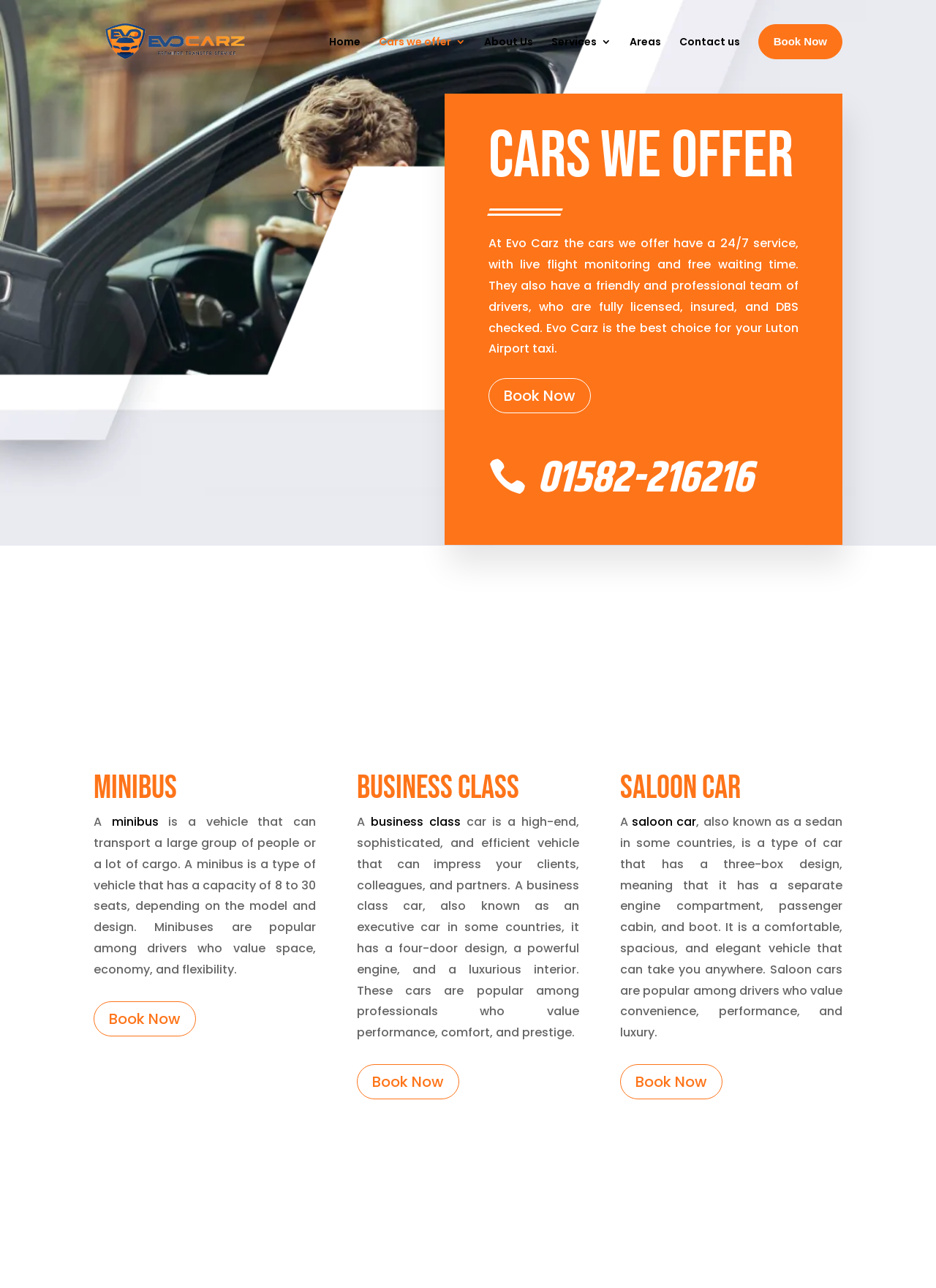Answer this question in one word or a short phrase: What is the characteristic of a business class car?

Luxurious interior